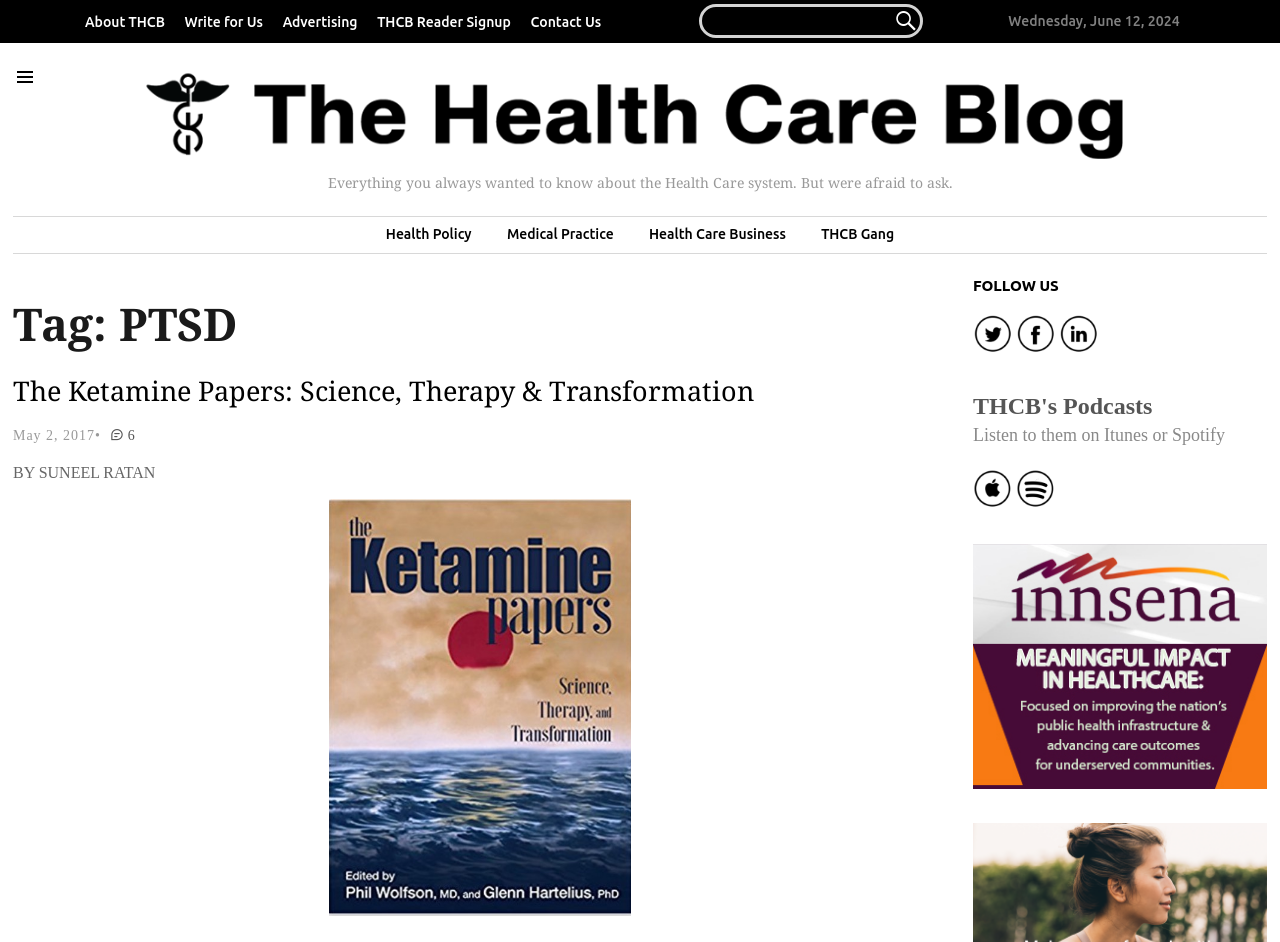Present a detailed account of what is displayed on the webpage.

The webpage is about PTSD and healthcare, with the title "PTSD – The Health Care Blog" at the top. 

At the top left, there are five links: "About THCB", "Write for Us", "Advertising", "THCB Reader Signup", and "Contact Us". 

To the right of these links, there is a search bar with a magnifying glass icon and a placeholder text "SEARCH FOR...". 

Below the search bar, there is a date "Wednesday, June 12, 2024". 

On the left side of the page, there is a section with a heading "Home" and a link "Home" with an image. 

Below the "Home" section, there is a heading that reads "Everything you always wanted to know about the Health Care system. But were afraid to ask." 

Under this heading, there are four links: "Health Policy", "Medical Practice", "Health Care Business", and "THCB Gang". 

On the right side of the page, there is a section with a heading "Tag: PTSD". 

Under this heading, there is an article titled "The Ketamine Papers: Science, Therapy & Transformation" with a link, a date "May 2, 2017", and the author's name "SUNEEL RATAN". 

Below the article, there is a section with a heading "FOLLOW US" and three social media links with images. 

There is also a text "Listen to them on Itunes or Spotify" and two more social media links with images. 

At the bottom right, there is a link "Thehealthcareblog" with an image.